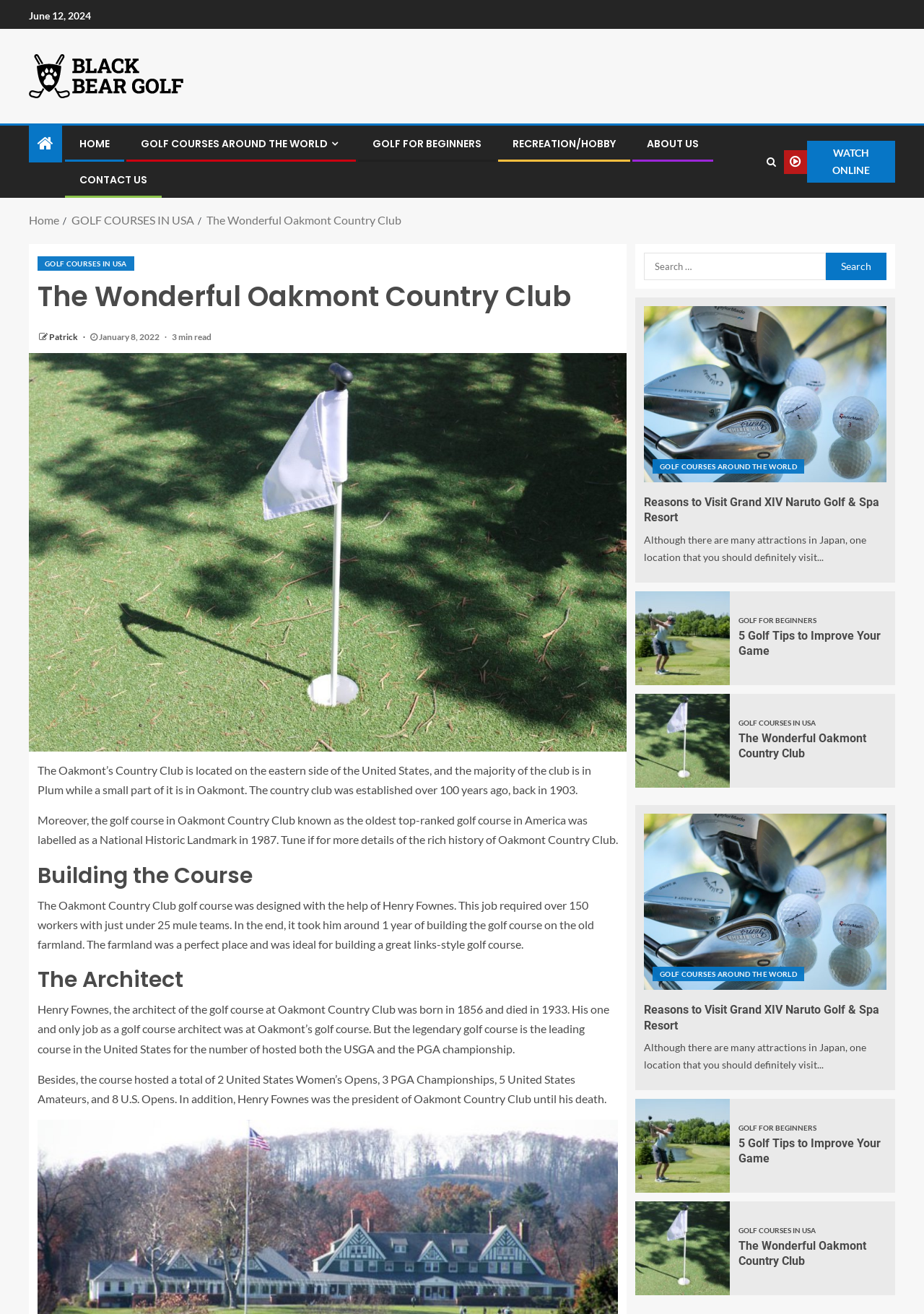Please locate the bounding box coordinates of the element that needs to be clicked to achieve the following instruction: "Search for something". The coordinates should be four float numbers between 0 and 1, i.e., [left, top, right, bottom].

[0.697, 0.192, 0.894, 0.213]